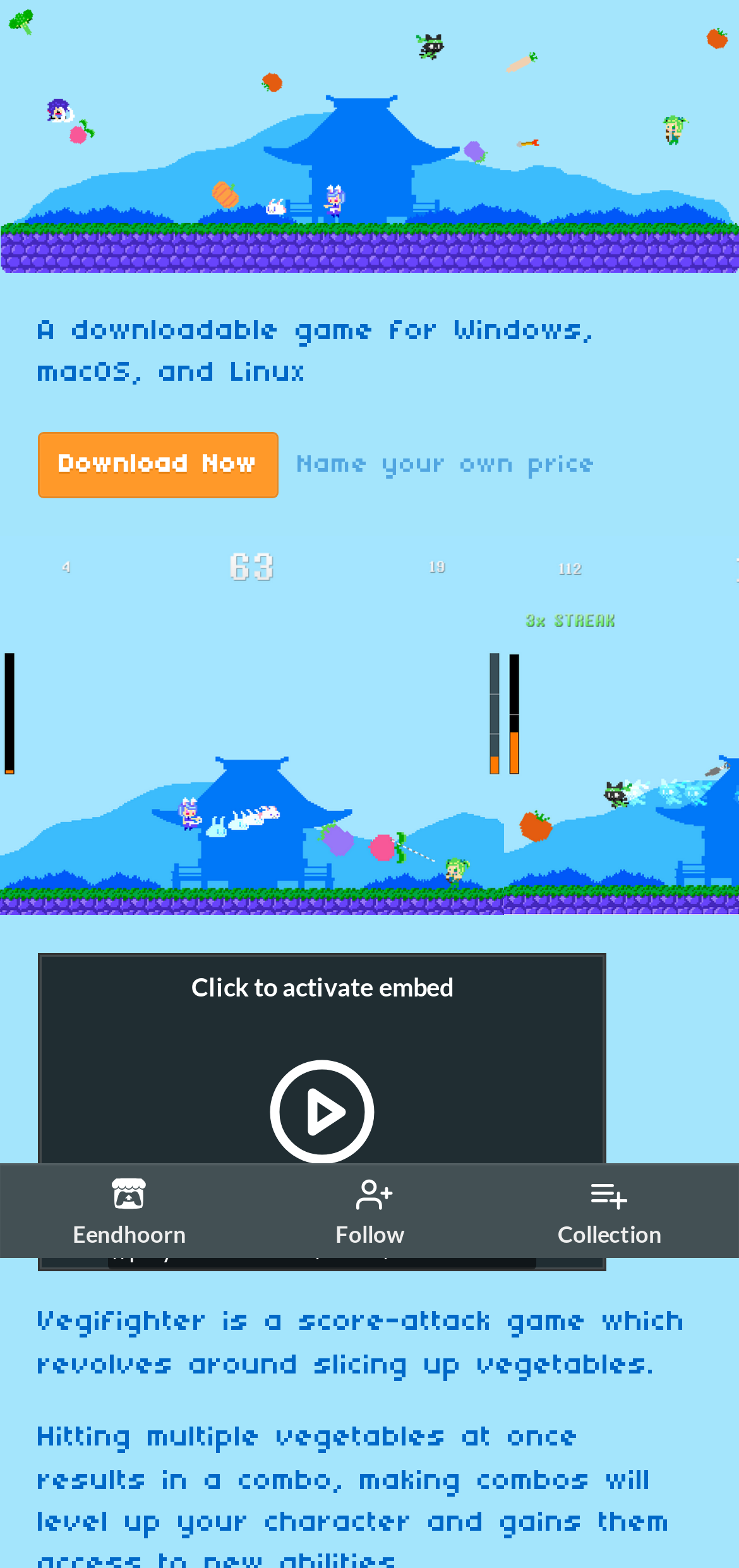What platforms is the game available on?
Using the picture, provide a one-word or short phrase answer.

Windows, macOS, and Linux